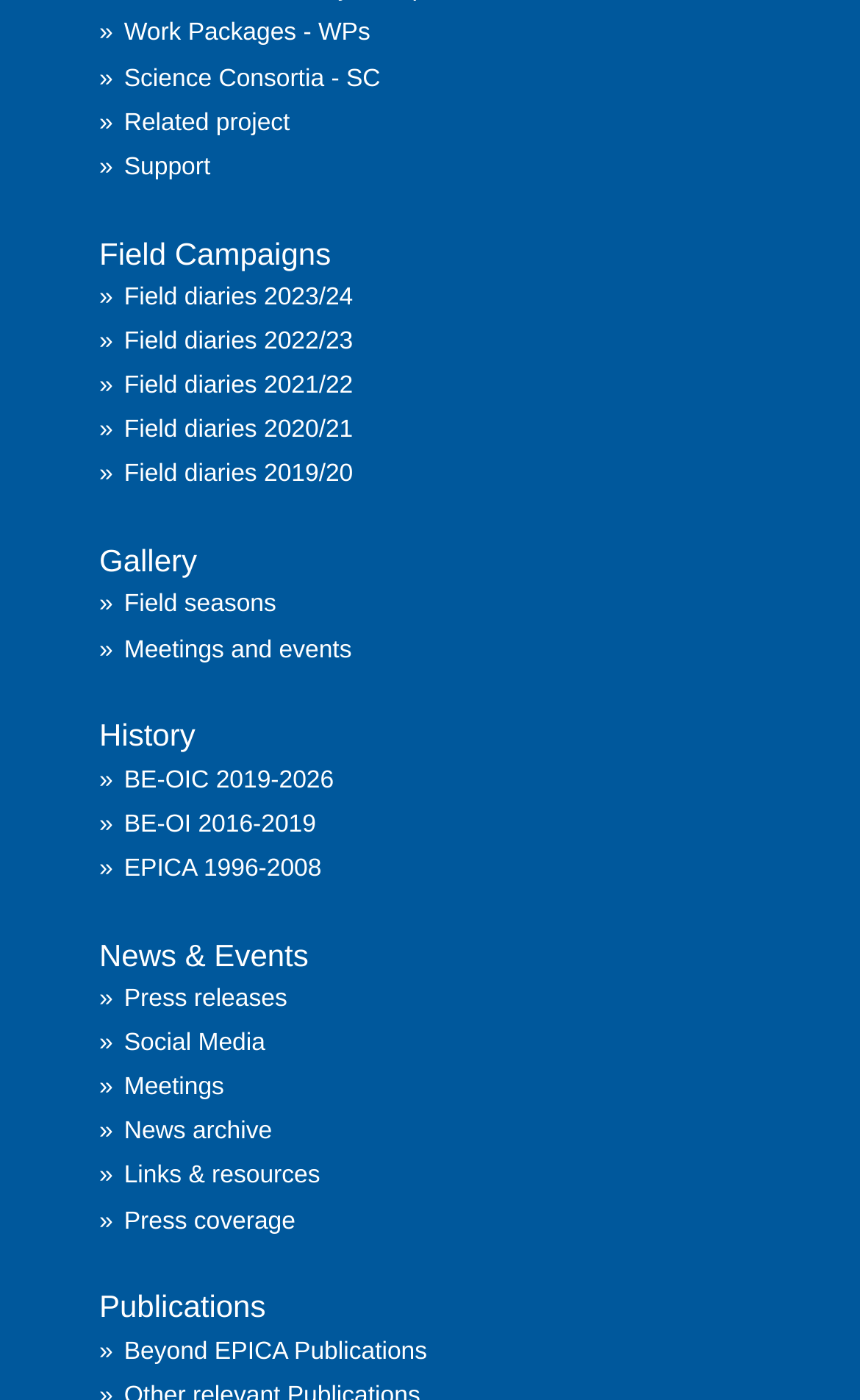Identify the bounding box coordinates for the element that needs to be clicked to fulfill this instruction: "Click Last". Provide the coordinates in the format of four float numbers between 0 and 1: [left, top, right, bottom].

None